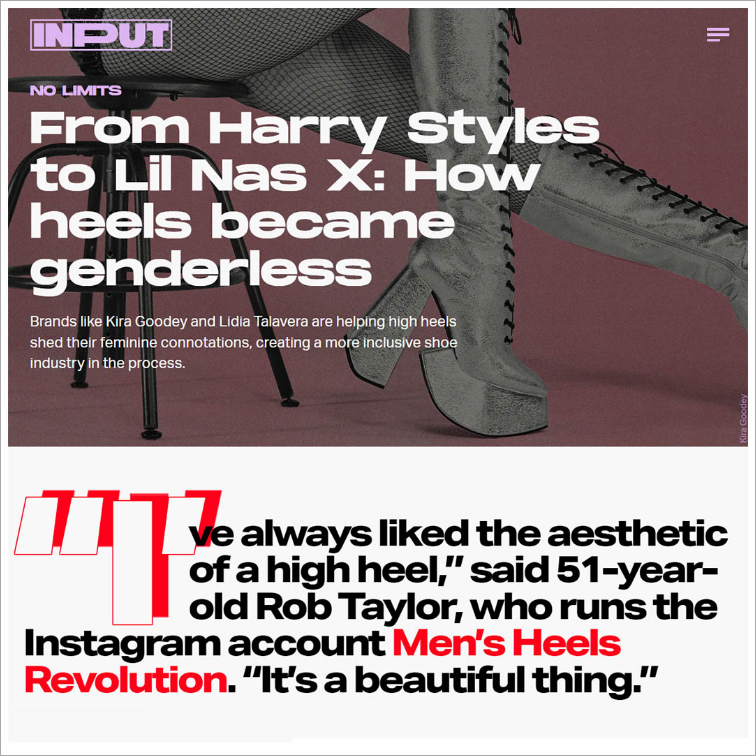Respond to the question below with a concise word or phrase:
Who is quoted in the article?

Rob Taylor